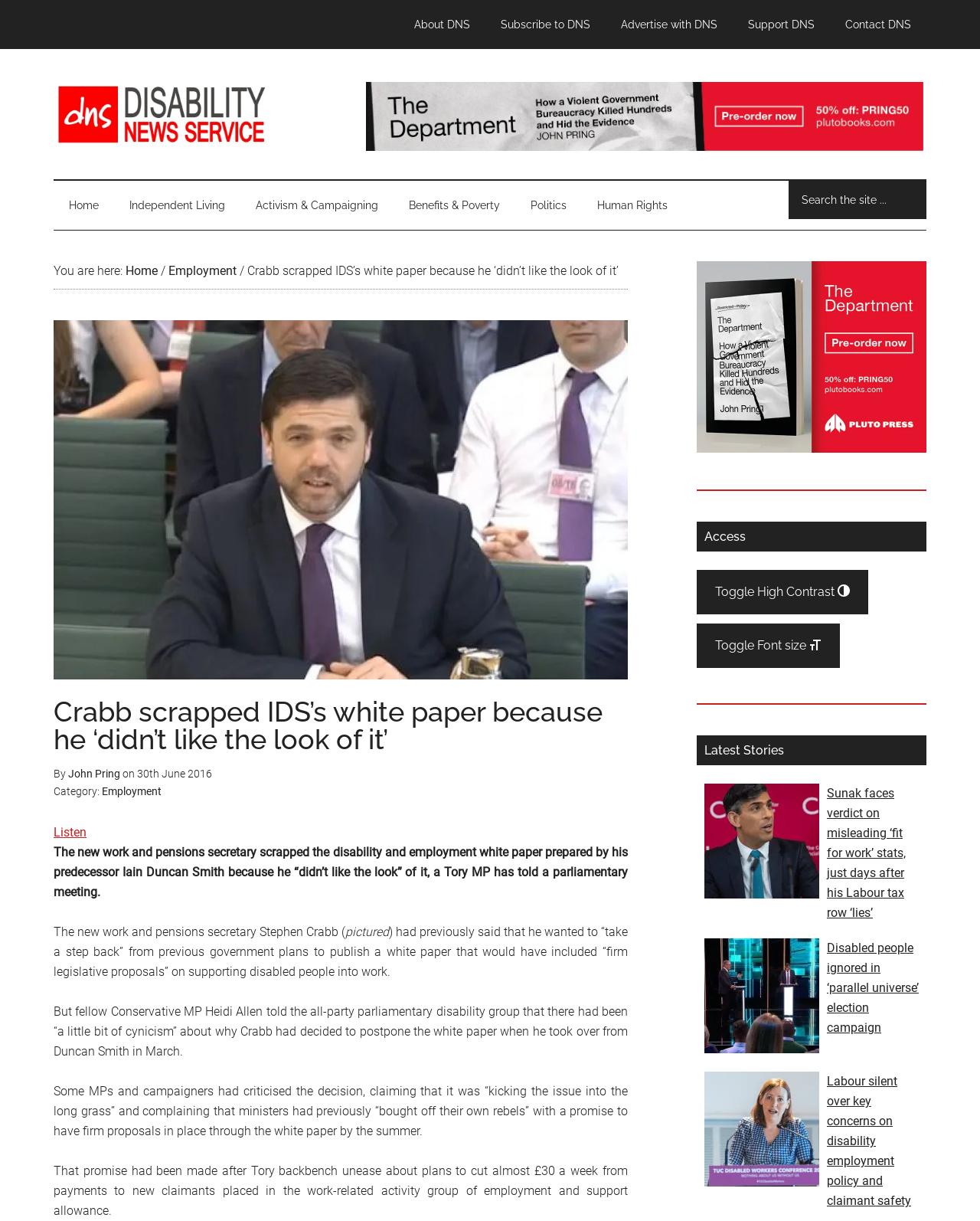Identify the coordinates of the bounding box for the element that must be clicked to accomplish the instruction: "Read the news about Crabb scrapped IDS’s white paper".

[0.055, 0.571, 0.641, 0.655]